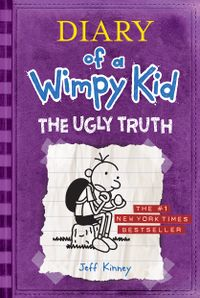What is the status of the book according to the New York Times?
Utilize the image to construct a detailed and well-explained answer.

The cover highlights the book's status as a #1 New York Times Bestseller, indicating its popularity and success in the literary world.